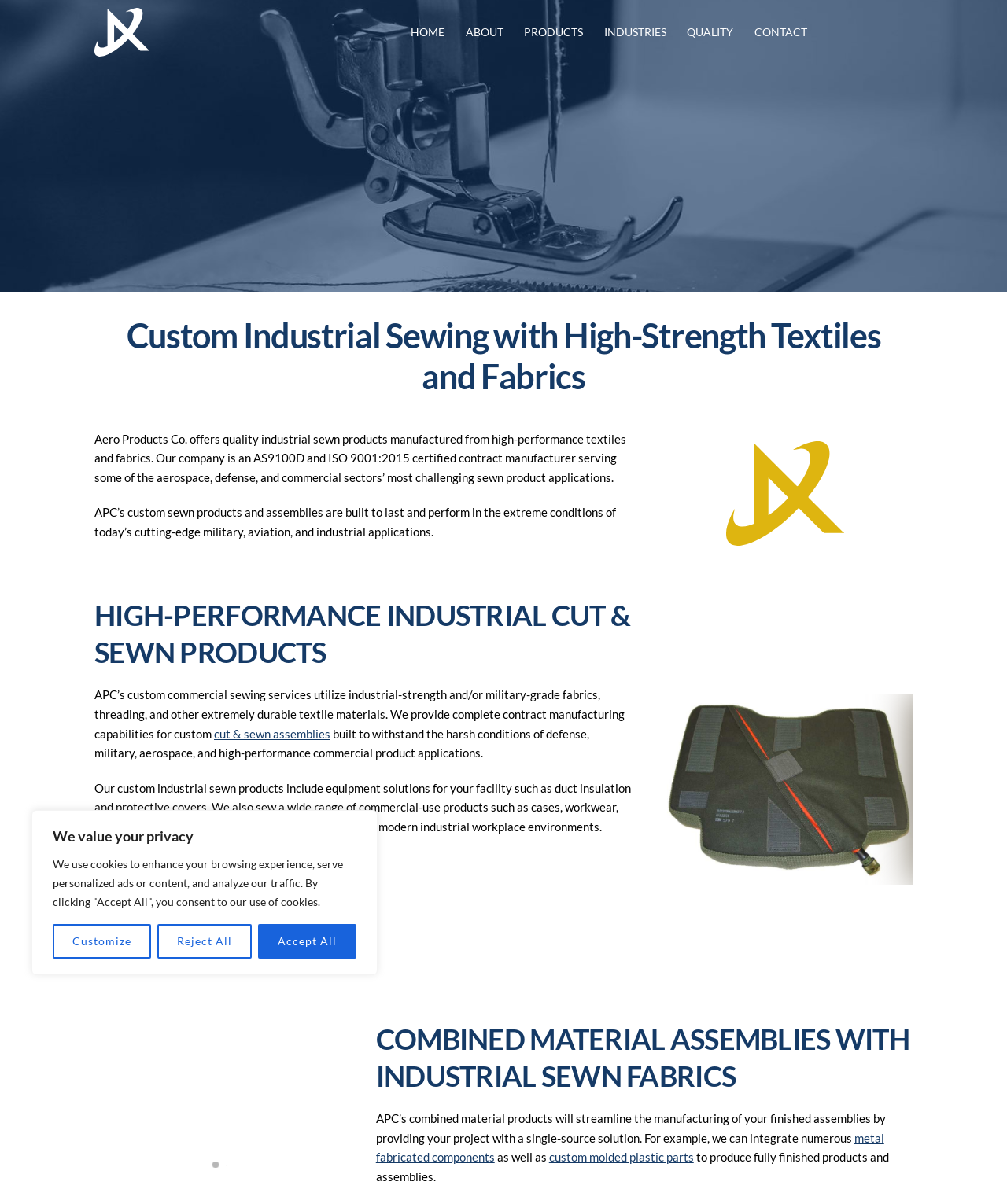Please provide a detailed answer to the question below based on the screenshot: 
What kind of industries does Aero Products Company serve?

Based on the webpage content, Aero Products Company serves some of the aerospace, defense, and commercial sectors’ most challenging sewn product applications, providing custom industrial sewn products and assemblies.